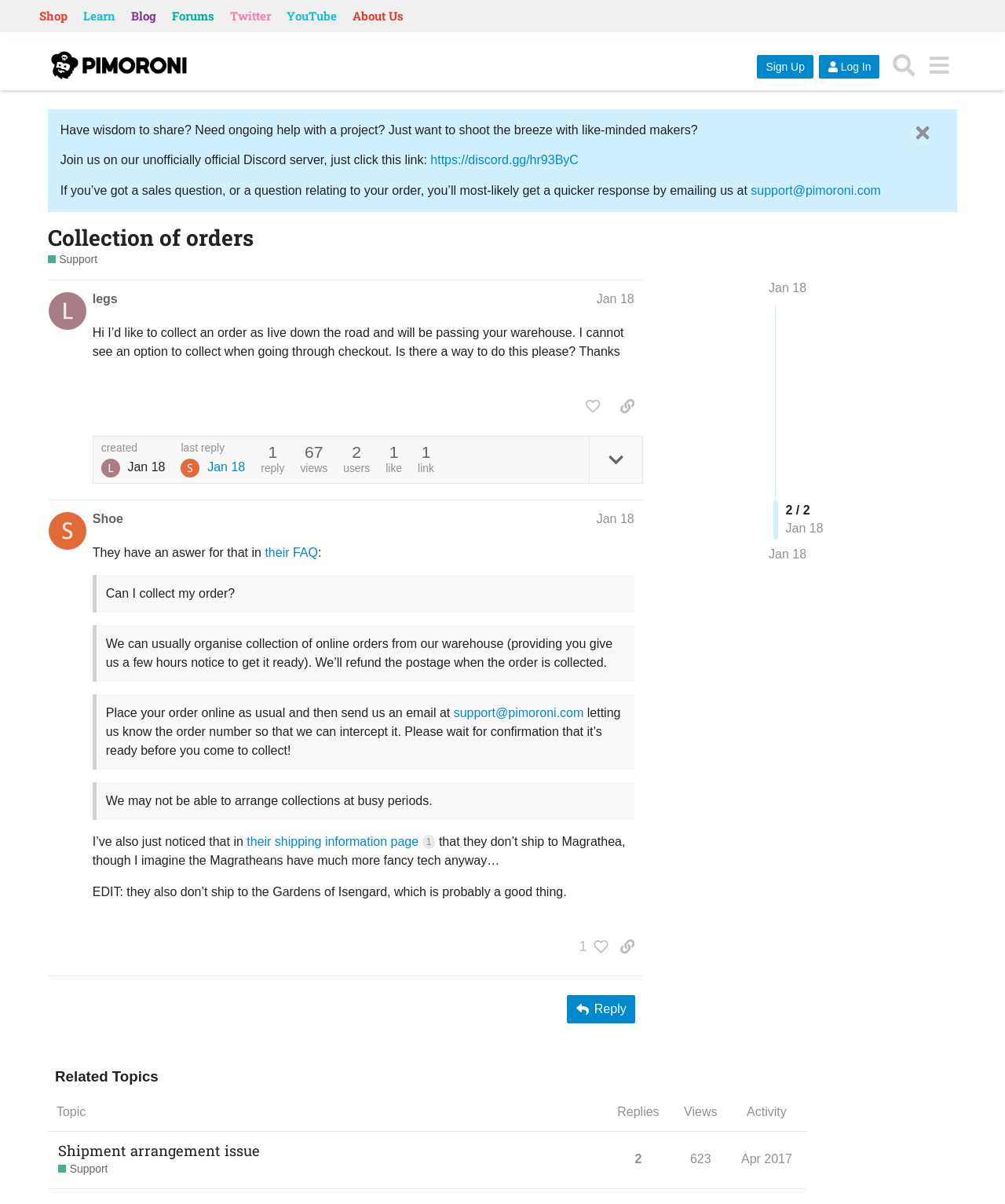Generate a detailed explanation of the webpage's features and information.

This webpage appears to be a support forum or discussion board, specifically a thread about collecting orders from a warehouse. At the top, there are several links to different sections of the website, including "Shop", "Learn", "Blog", "Forums", and social media links. Below this, there is a header with the website's logo and a search bar.

The main content of the page is a discussion thread with two posts. The first post, from a user named "legs", asks about collecting an order from the warehouse and not being able to see an option to do so during checkout. The post includes a brief description of the issue and a polite request for help.

Below this post, there are several buttons and links, including a "like this post" button, a "copy a link to this post" button, and a "created" timestamp. There is also a link to the last reply in the thread, which is from a user named "Shoe".

The second post, from "Shoe", responds to the original question and provides an answer from the website's FAQ. The post includes a quote from the FAQ, which explains that collection of online orders is possible with a few hours' notice and that the postage will be refunded when the order is collected. The post also includes some additional information and a humorous comment about not shipping to fictional locations.

Below this post, there are again several buttons and links, including a "1 person liked this post" button, a "copy a link to this post" button, and a "Reply" button.